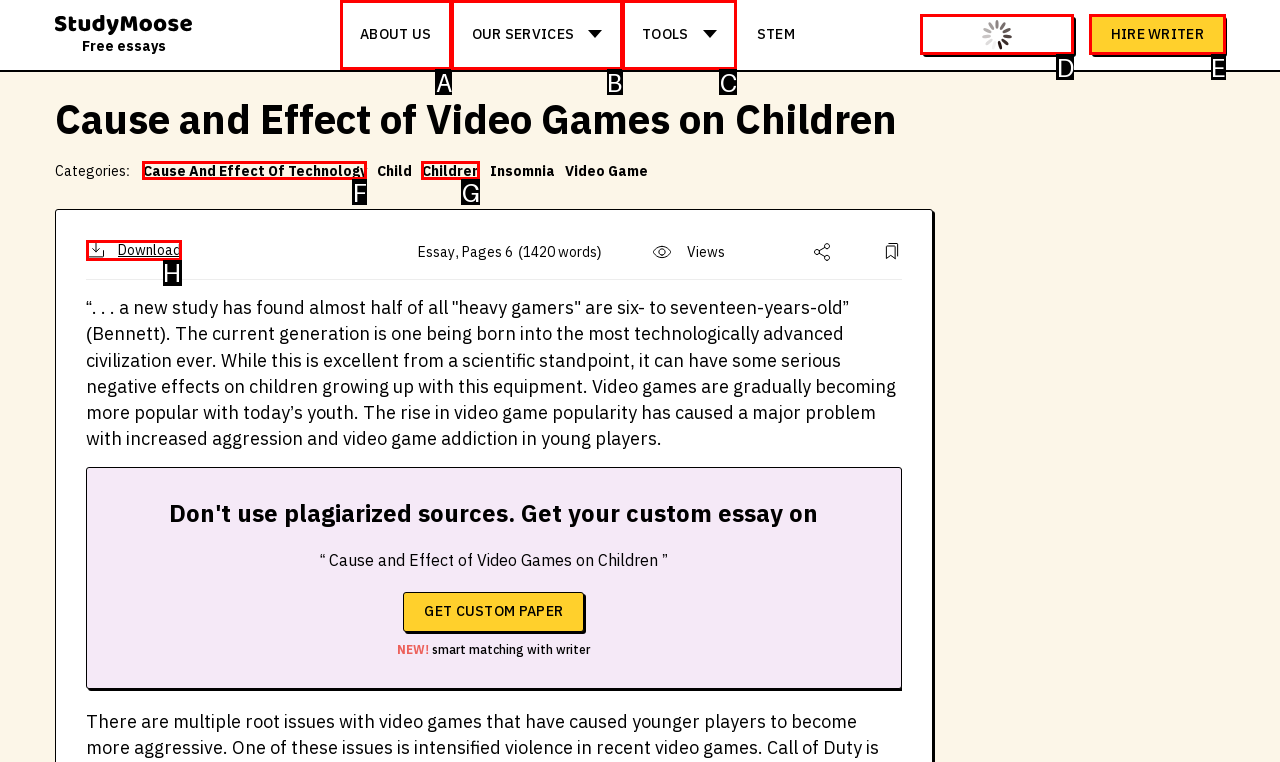Refer to the element description: Cause And Effect Of Technology and identify the matching HTML element. State your answer with the appropriate letter.

F